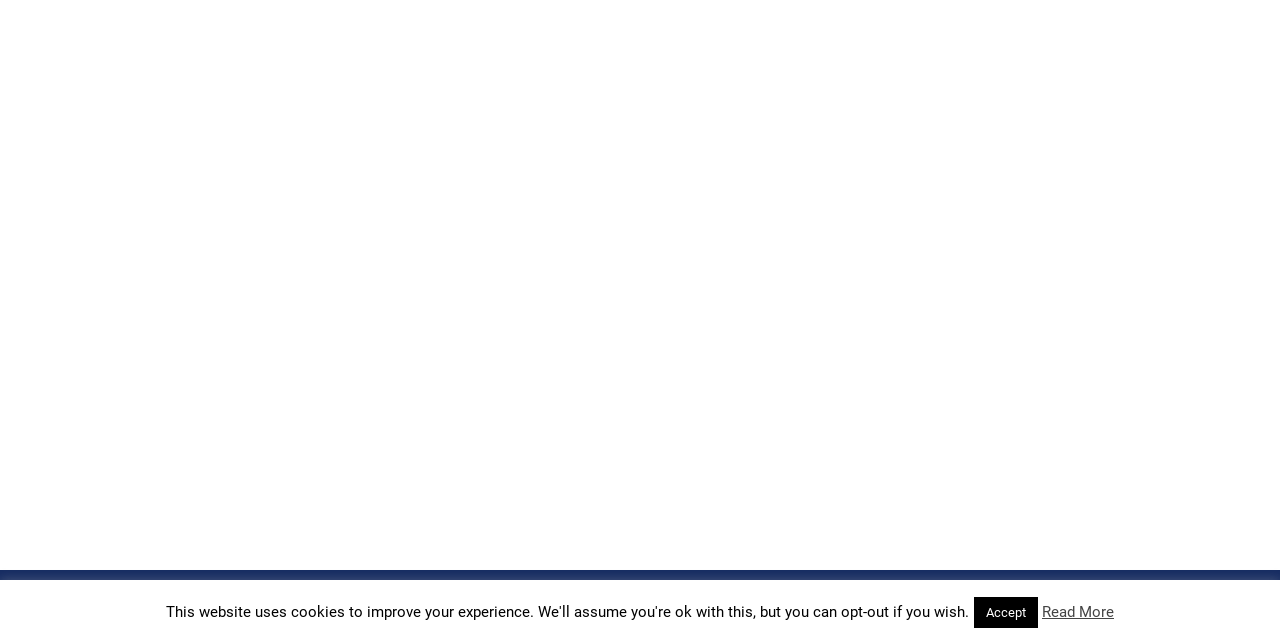Using the description "alt="3to99, LLC"", predict the bounding box of the relevant HTML element.

None